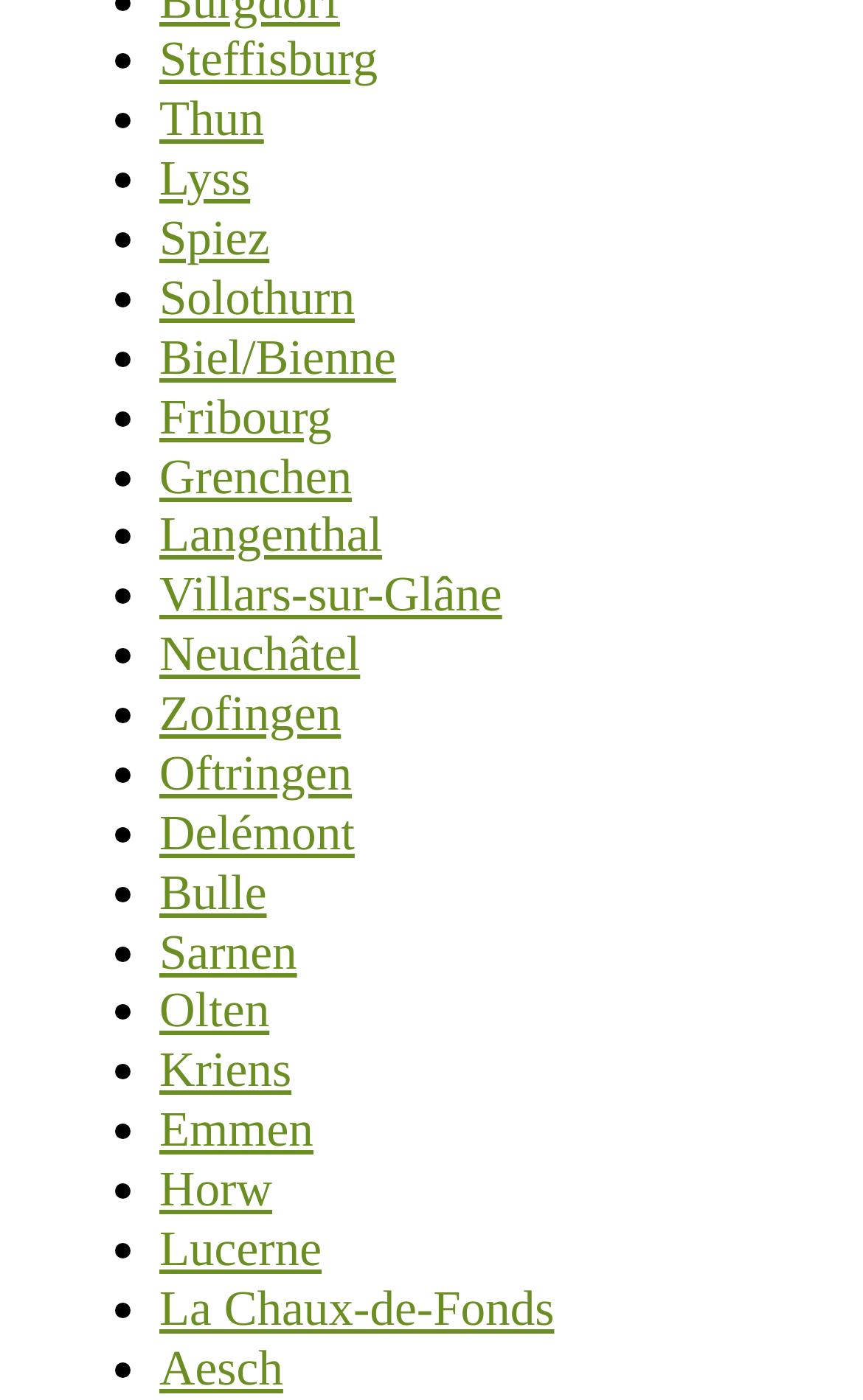How many cities are listed?
Look at the image and answer with only one word or phrase.

31